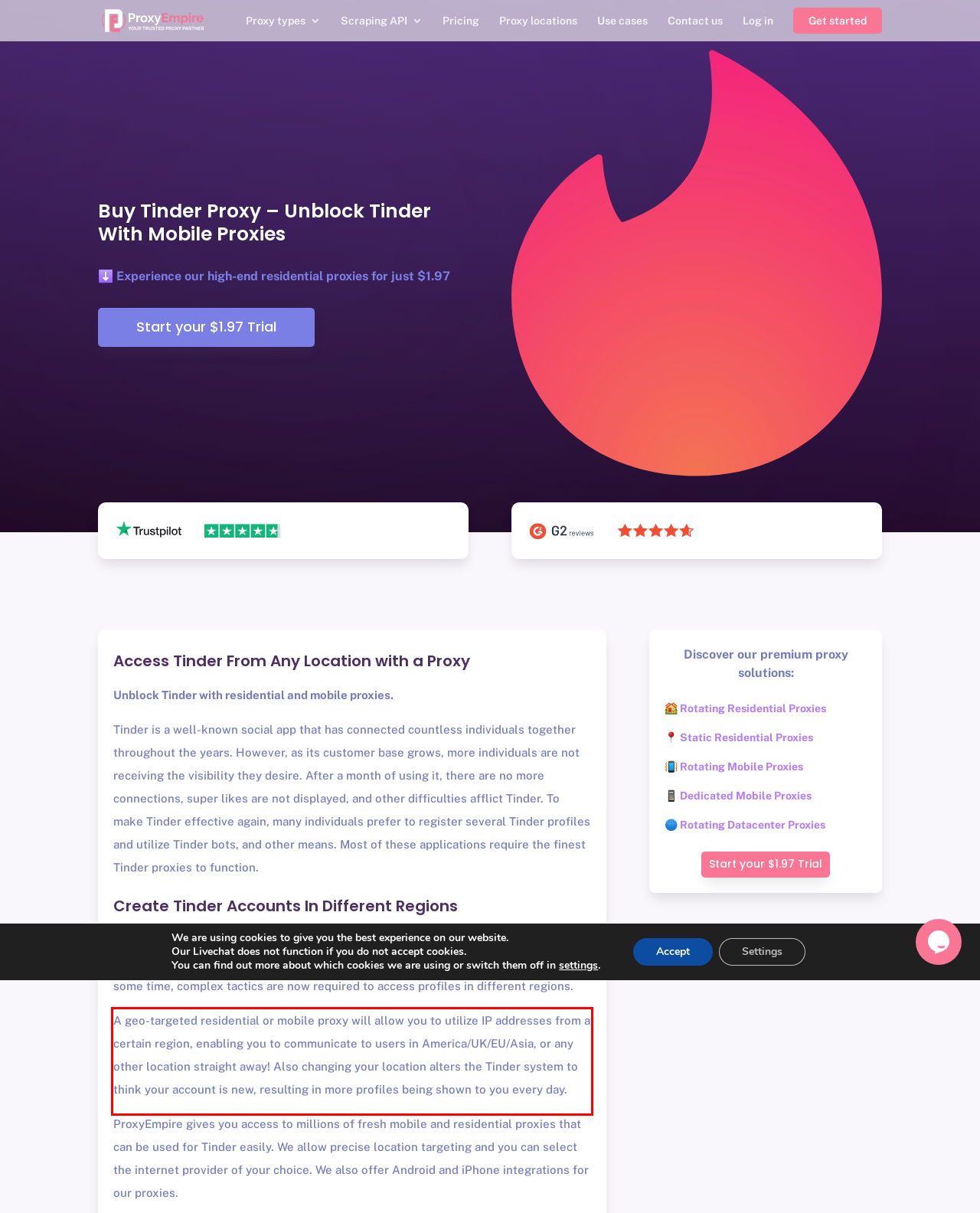You have a webpage screenshot with a red rectangle surrounding a UI element. Extract the text content from within this red bounding box.

A geo-targeted residential or mobile proxy will allow you to utilize IP addresses from a certain region, enabling you to communicate to users in America/UK/EU/Asia, or any other location straight away! Also changing your location alters the Tinder system to think your account is new, resulting in more profiles being shown to you every day.